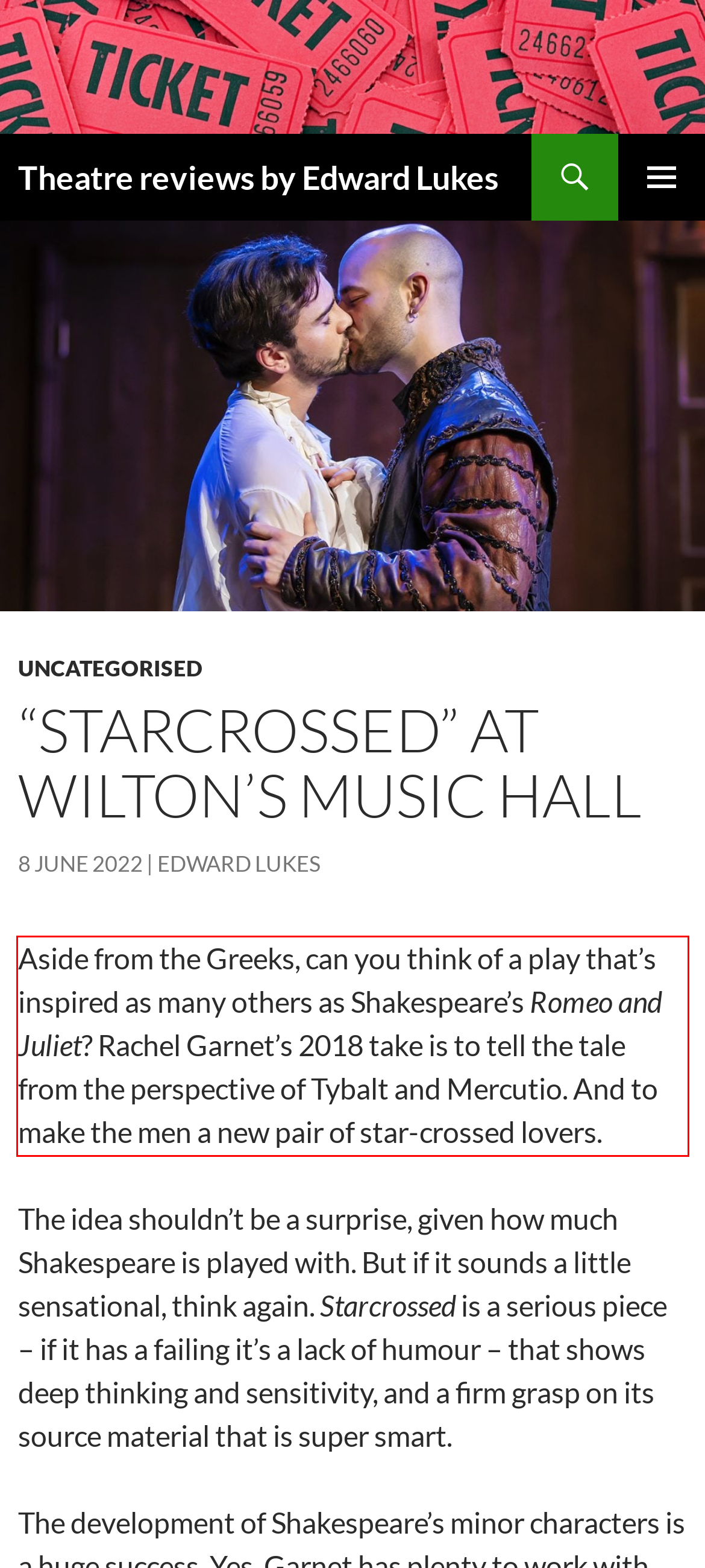Please identify and extract the text from the UI element that is surrounded by a red bounding box in the provided webpage screenshot.

Aside from the Greeks, can you think of a play that’s inspired as many others as Shakespeare’s Romeo and Juliet? Rachel Garnet’s 2018 take is to tell the tale from the perspective of Tybalt and Mercutio. And to make the men a new pair of star-crossed lovers.